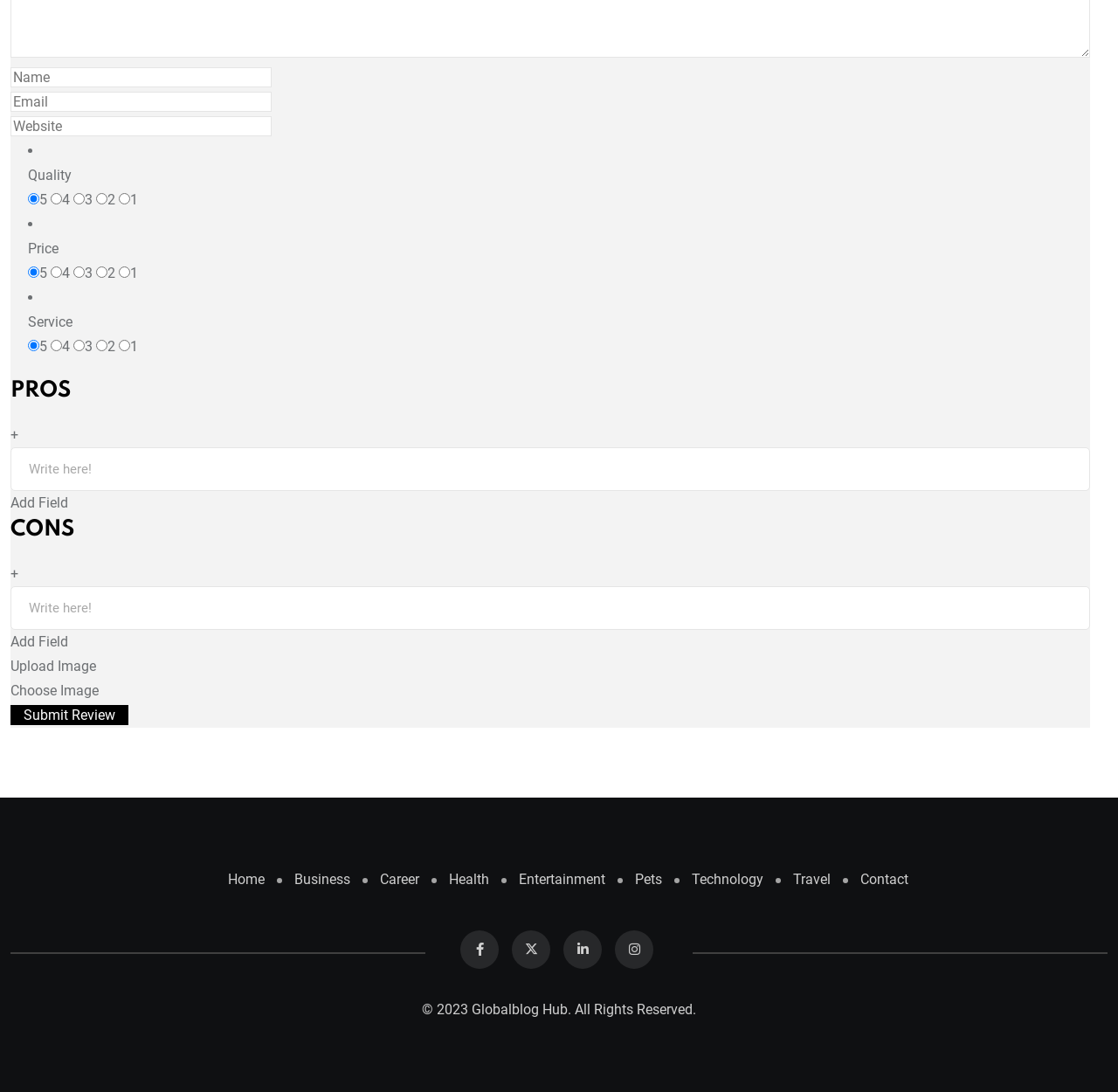How many rating options are available for each category?
Deliver a detailed and extensive answer to the question.

In each category (Quality, Price, Service), there are 5 radio buttons with ratings from 1 to 5, indicating that users can choose one of the 5 options to rate their experience.